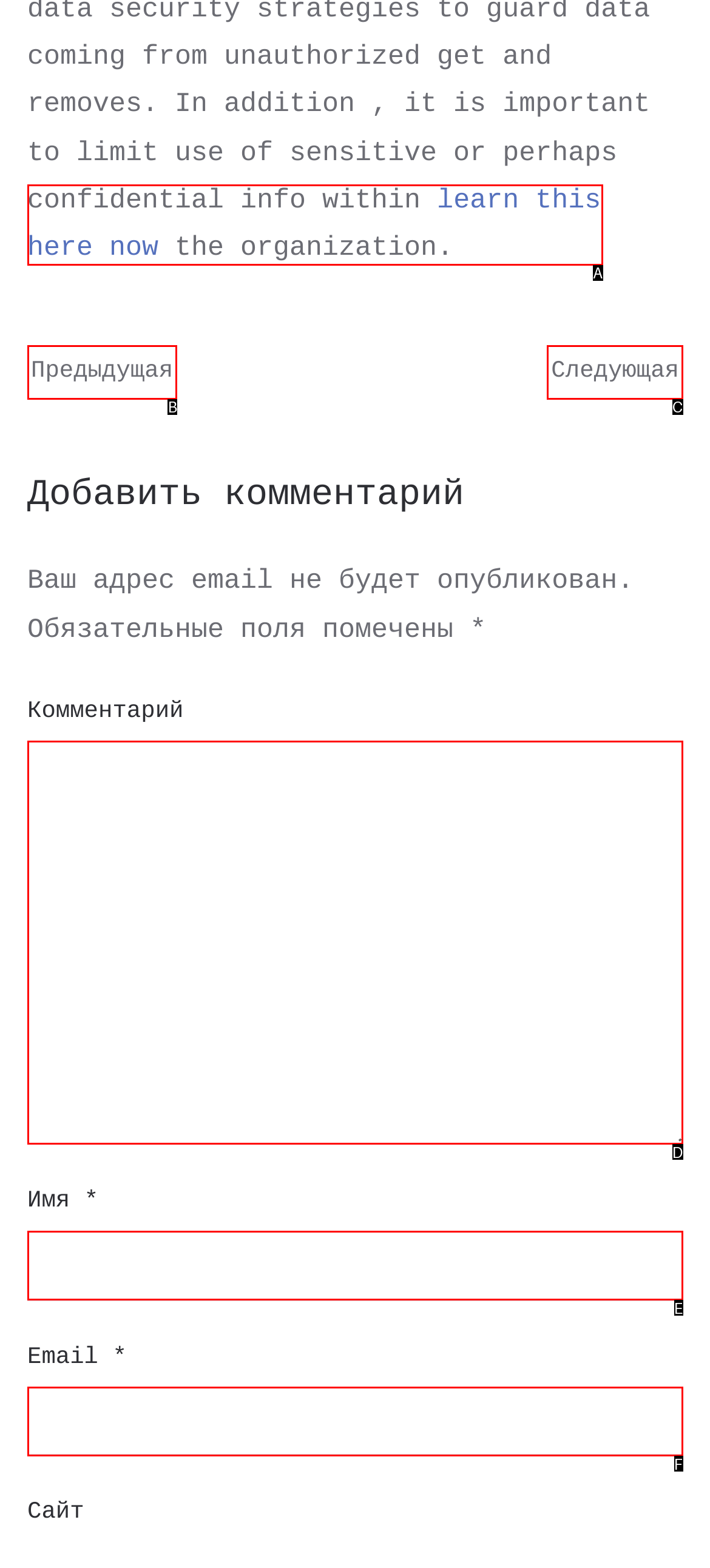Determine the option that aligns with this description: parent_node: Комментарий name="comment"
Reply with the option's letter directly.

D